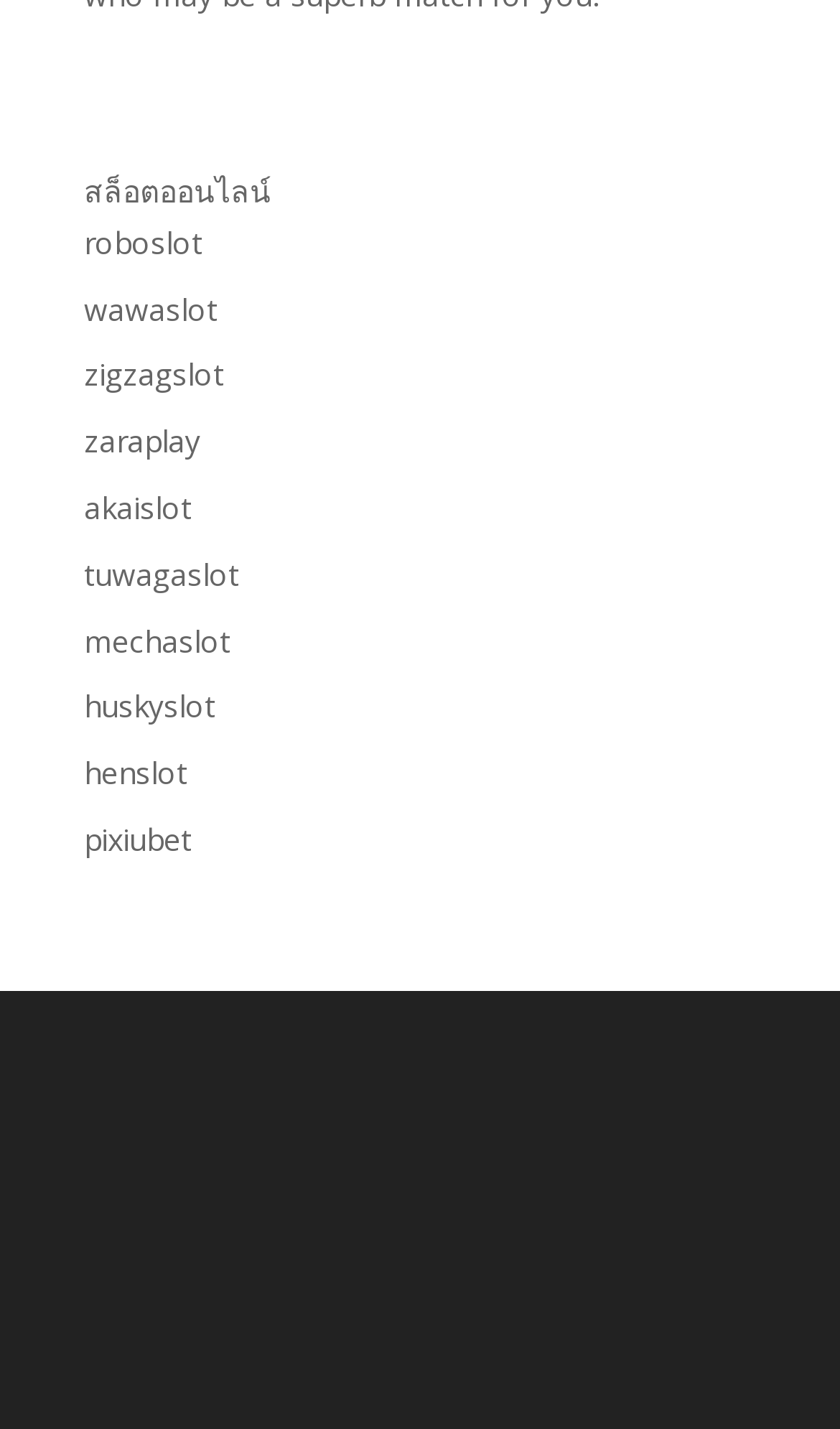Please identify the bounding box coordinates of the element's region that should be clicked to execute the following instruction: "explore zaraplay". The bounding box coordinates must be four float numbers between 0 and 1, i.e., [left, top, right, bottom].

[0.1, 0.294, 0.238, 0.323]